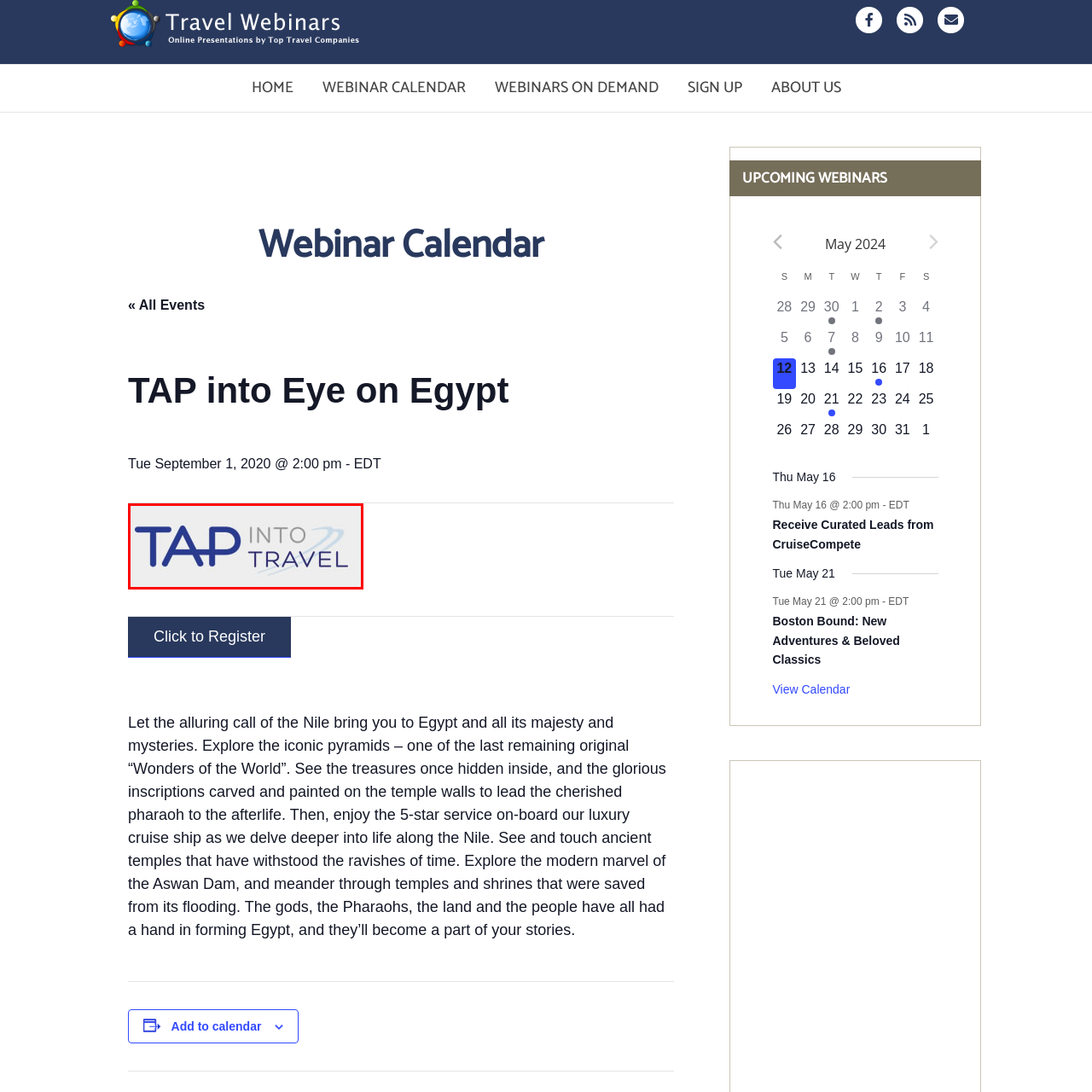What is the focus of 'TAP into Travel'?
Inspect the image area bounded by the red box and answer the question with a single word or a short phrase.

providing travel insights and opportunities